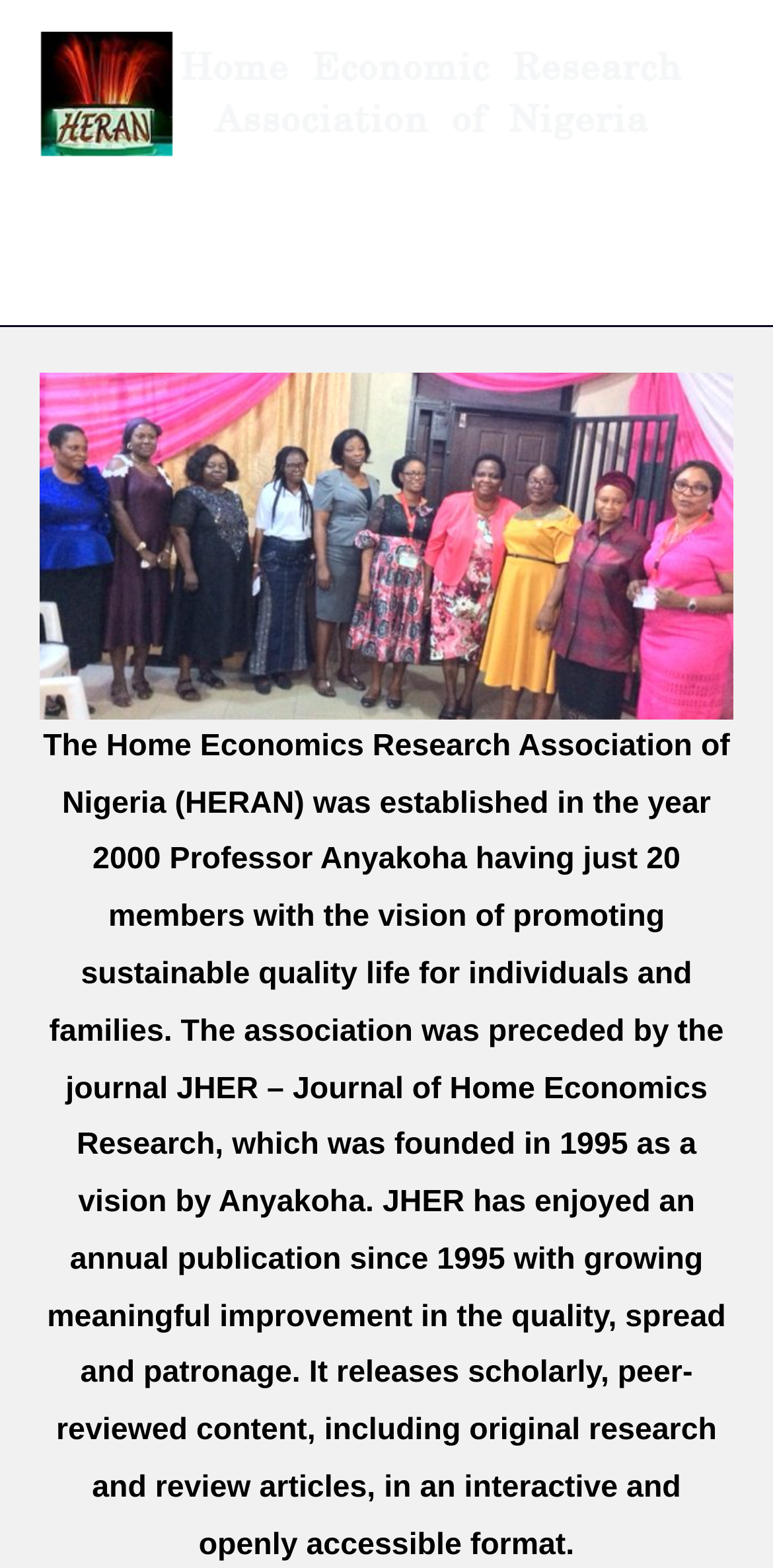Given the element description Main Menu, predict the bounding box coordinates for the UI element in the webpage screenshot. The format should be (top-left x, top-left y, bottom-right x, bottom-right y), and the values should be between 0 and 1.

[0.433, 0.137, 0.567, 0.207]